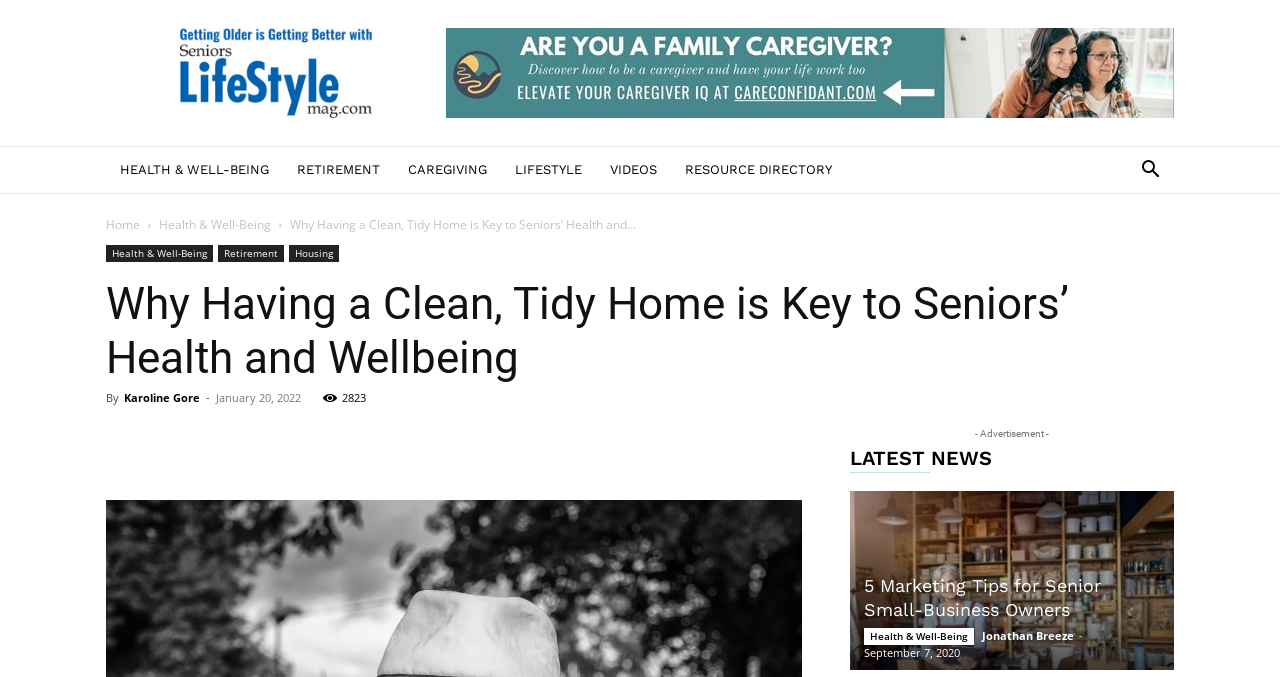How many social media links are there at the bottom of the article?
Please ensure your answer to the question is detailed and covers all necessary aspects.

I counted the number of social media links by looking at the links '', '', '', '', '', '', and '' which are usually used to represent social media platforms.